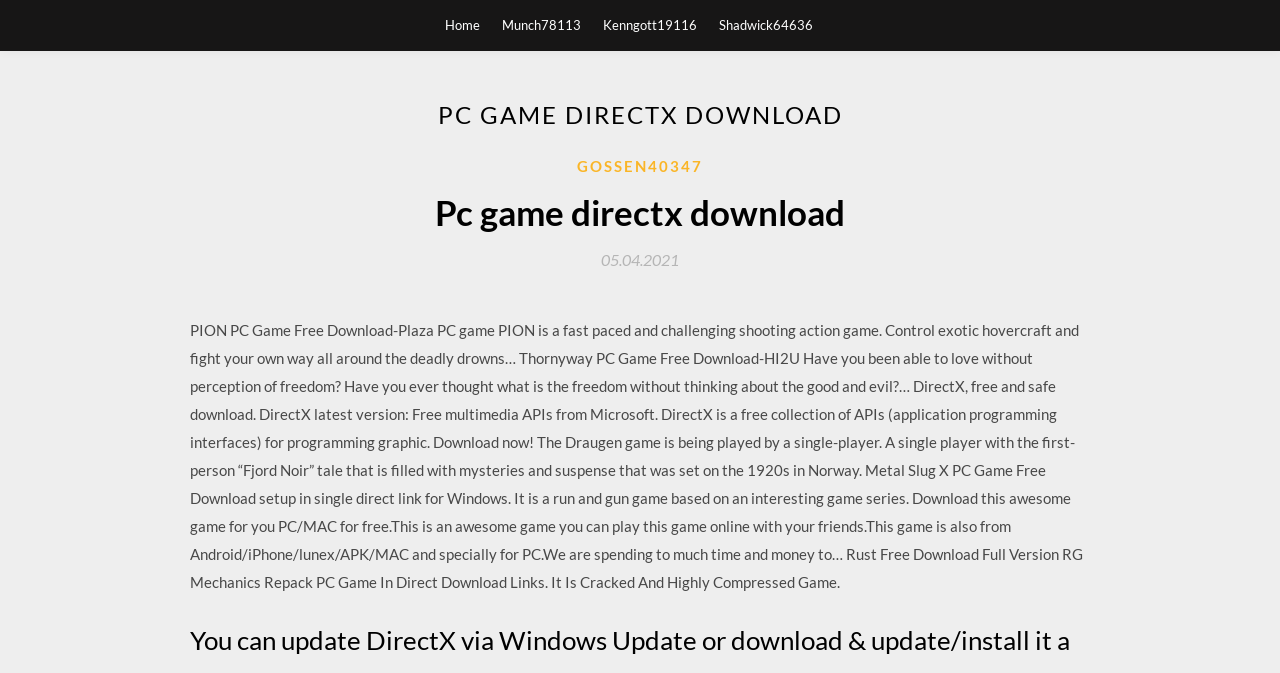Find the main header of the webpage and produce its text content.

PC GAME DIRECTX DOWNLOAD